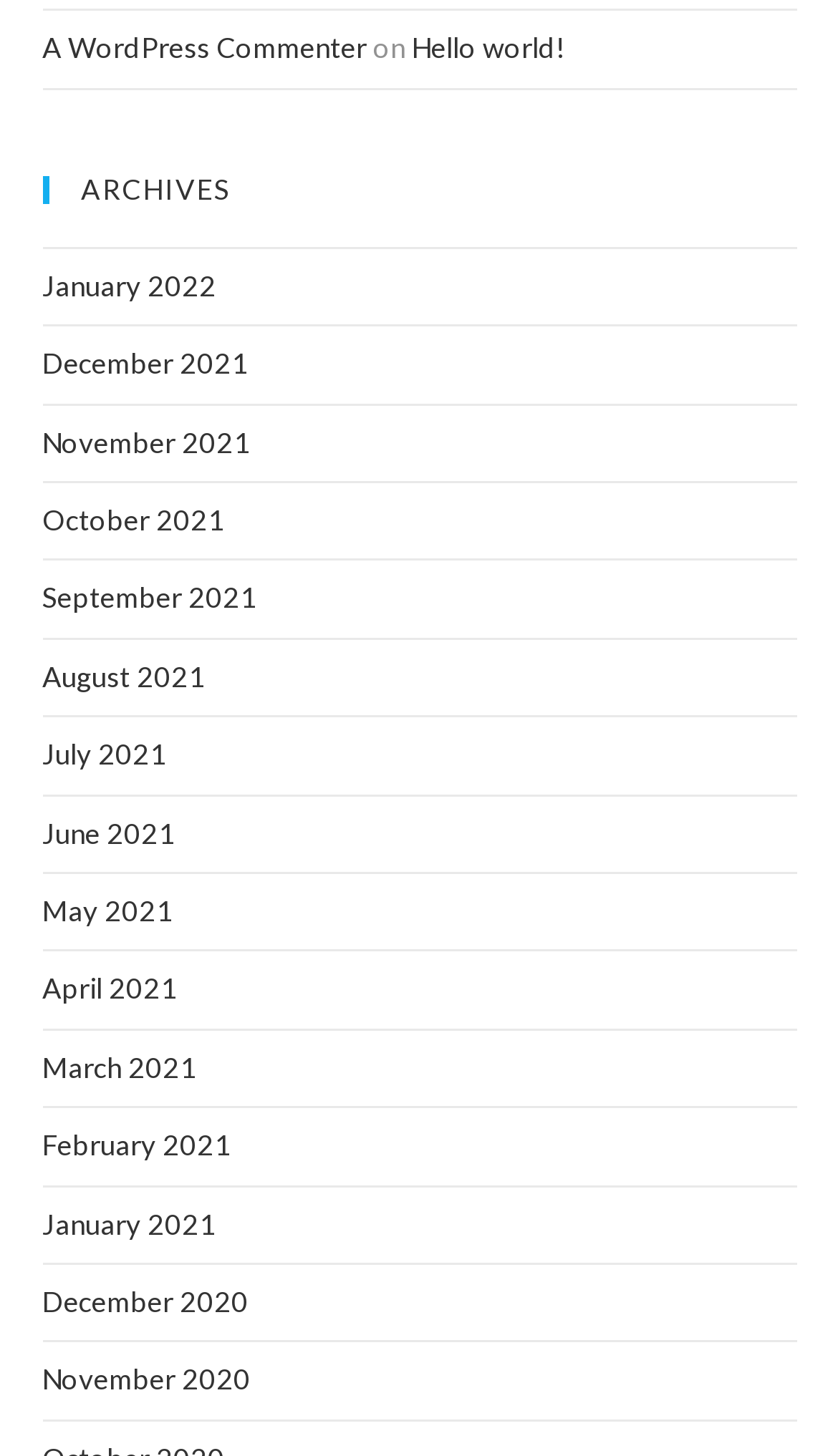Please specify the bounding box coordinates of the clickable region necessary for completing the following instruction: "view archives". The coordinates must consist of four float numbers between 0 and 1, i.e., [left, top, right, bottom].

[0.05, 0.121, 0.95, 0.14]